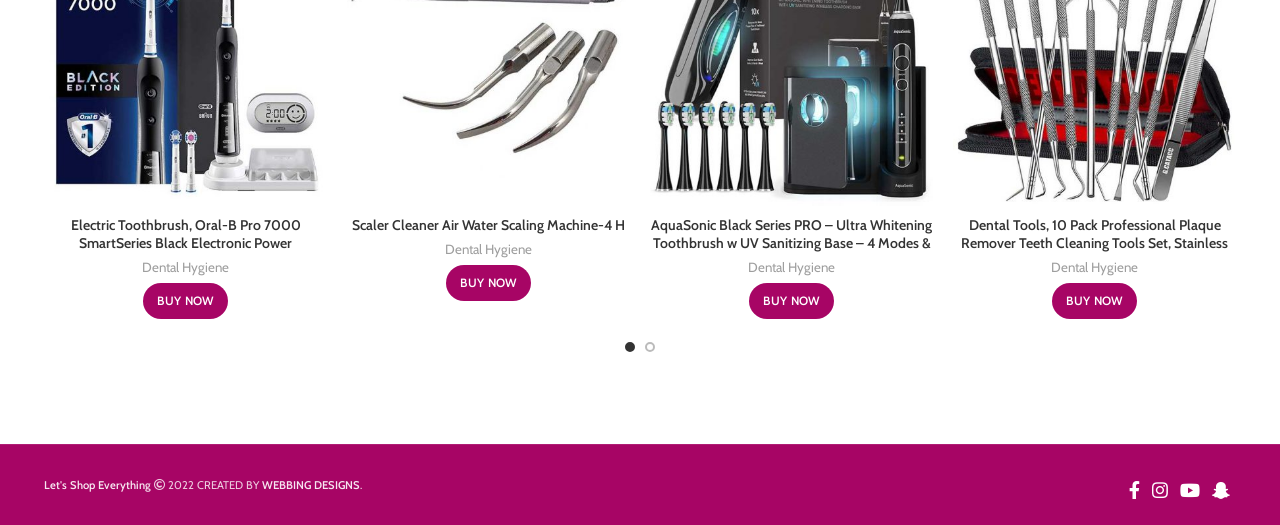How many pieces are included in the first electric toothbrush set?
Please give a well-detailed answer to the question.

The description of the first electric toothbrush set mentions '8 Piece Set', which implies that there are 8 pieces included in the set.